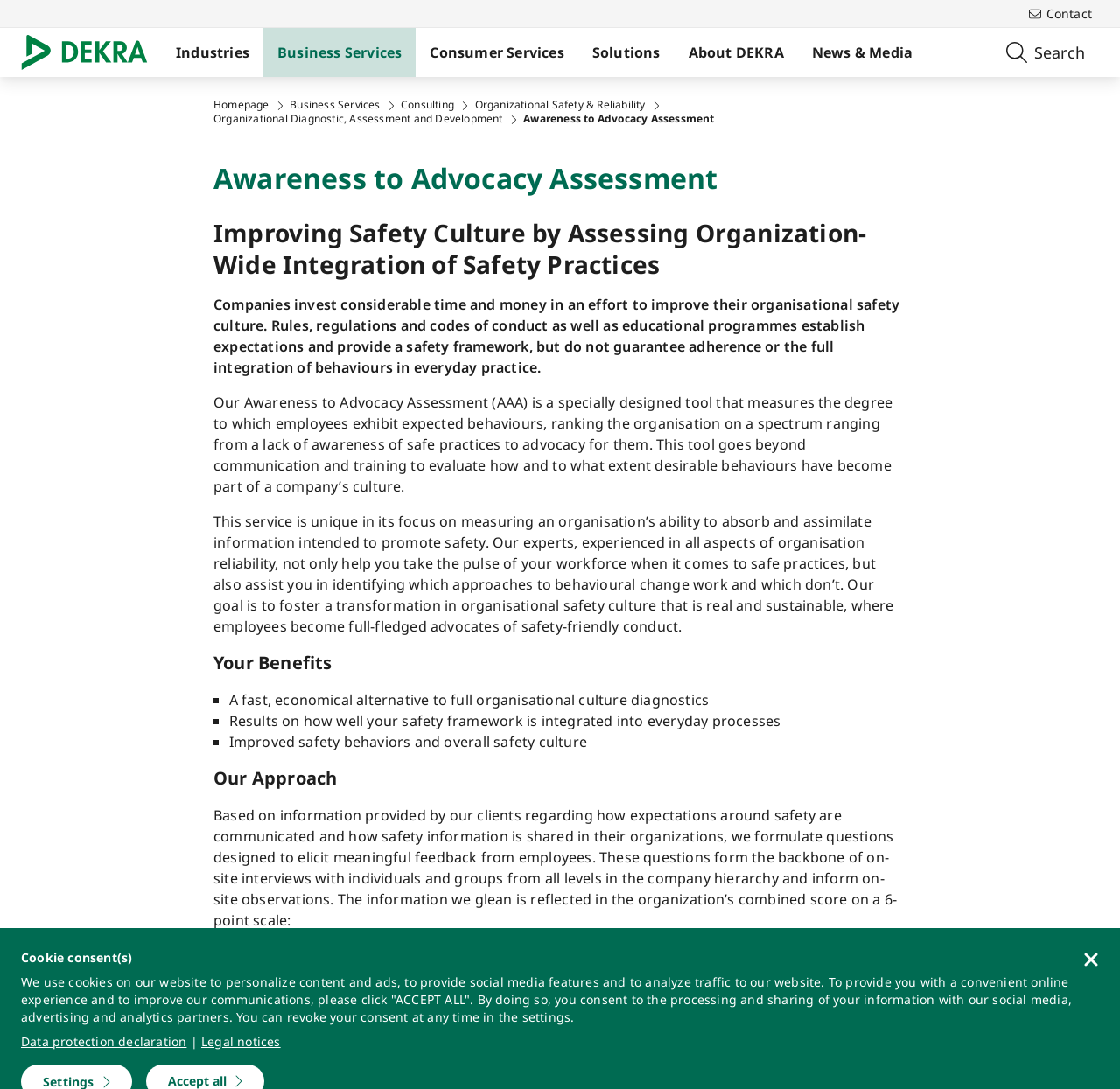Extract the bounding box for the UI element that matches this description: "About DEKRA".

[0.602, 0.026, 0.712, 0.071]